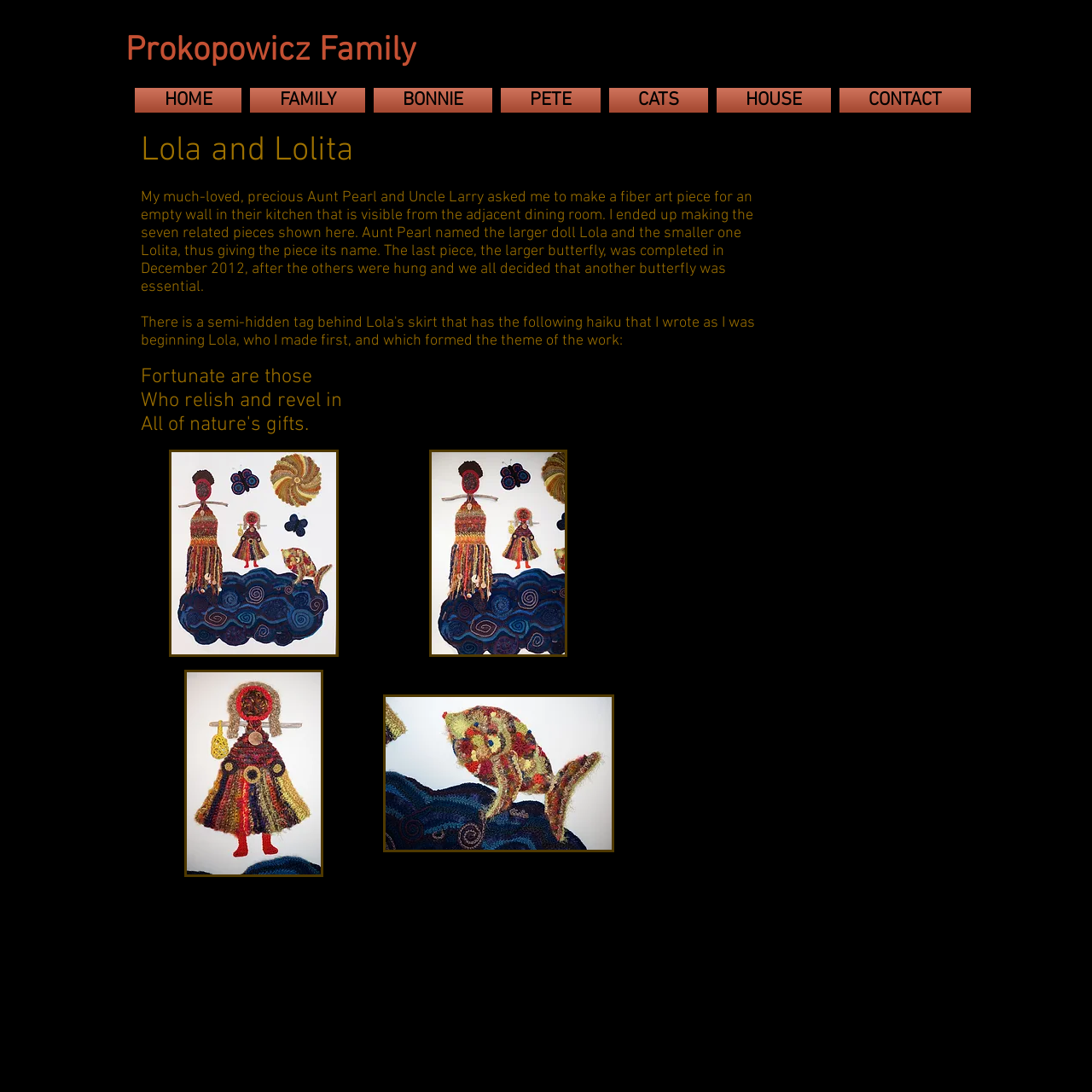Please provide a detailed answer to the question below by examining the image:
How many related pieces are shown on the webpage?

The number of related pieces can be inferred from the StaticText element with the text 'I ended up making the seven related pieces shown here.' at coordinates [0.129, 0.173, 0.69, 0.271]. This text is located in the main region of the webpage.